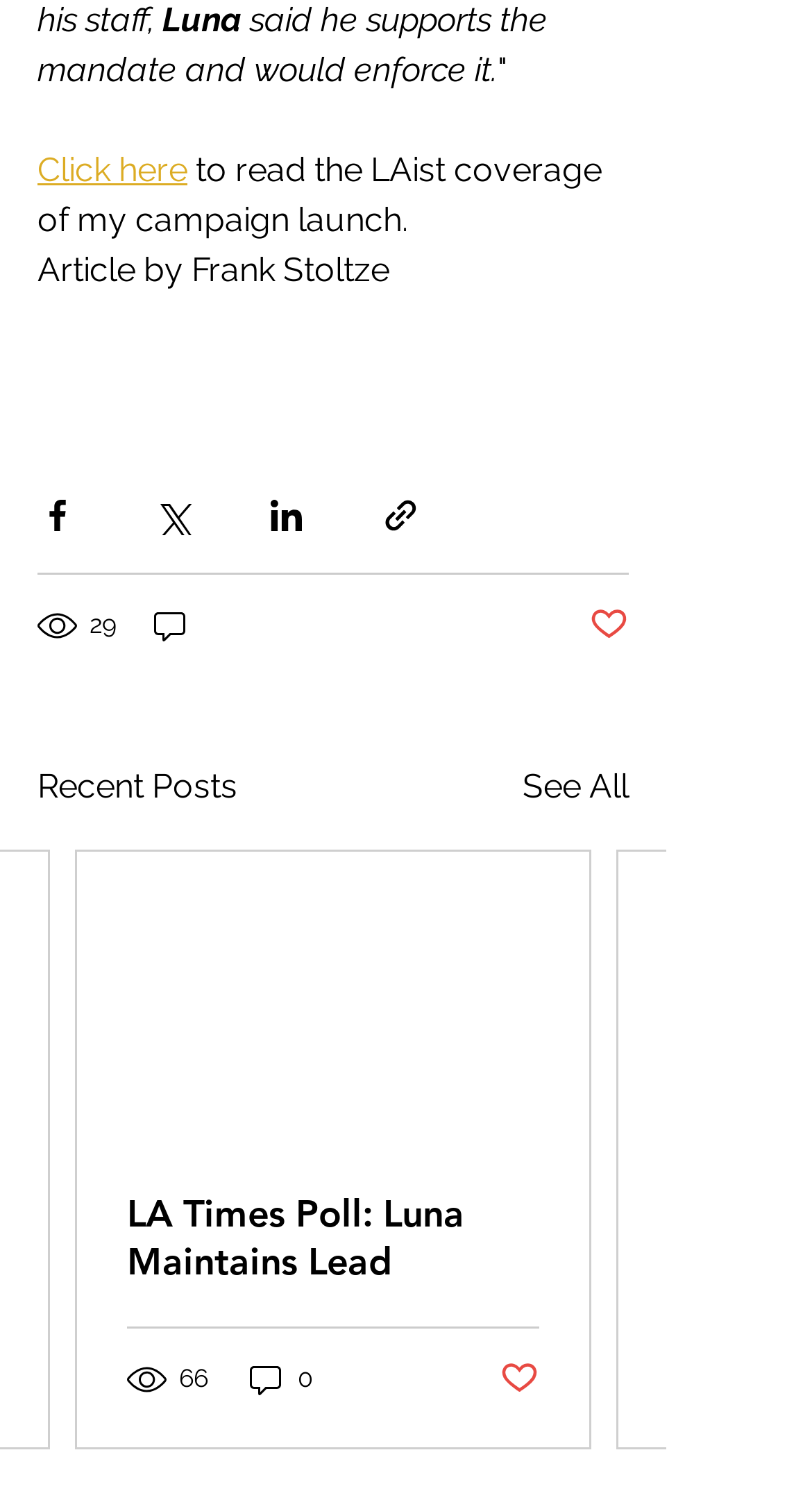Please identify the bounding box coordinates of the region to click in order to complete the task: "start practicing sales objections". The coordinates must be four float numbers between 0 and 1, specified as [left, top, right, bottom].

None